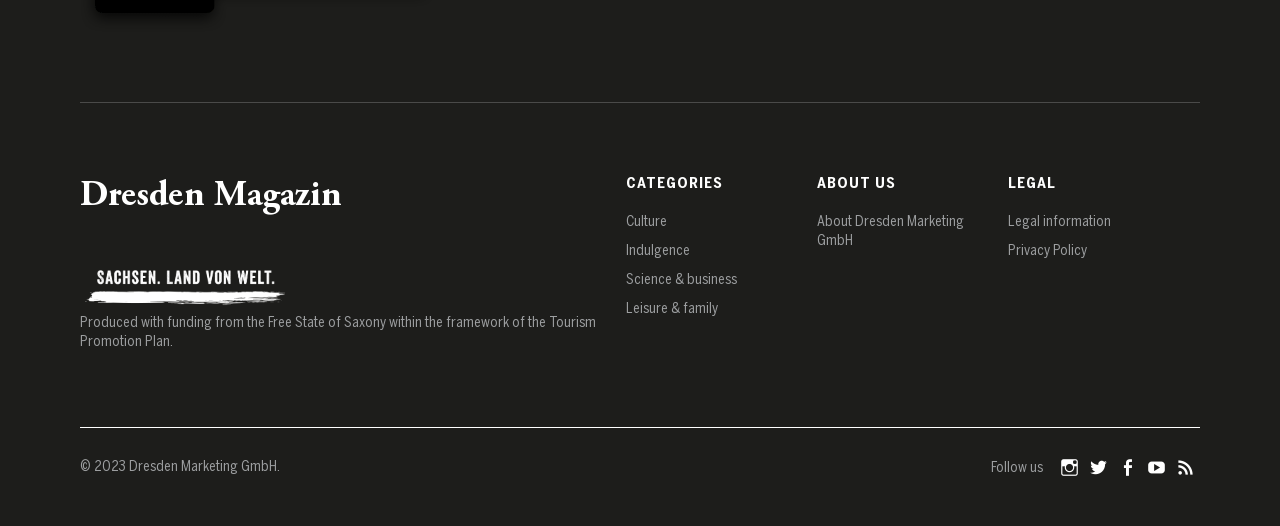Find the bounding box coordinates for the area you need to click to carry out the instruction: "Subscribe to RSS-Feed". The coordinates should be four float numbers between 0 and 1, indicated as [left, top, right, bottom].

[0.916, 0.857, 0.939, 0.914]